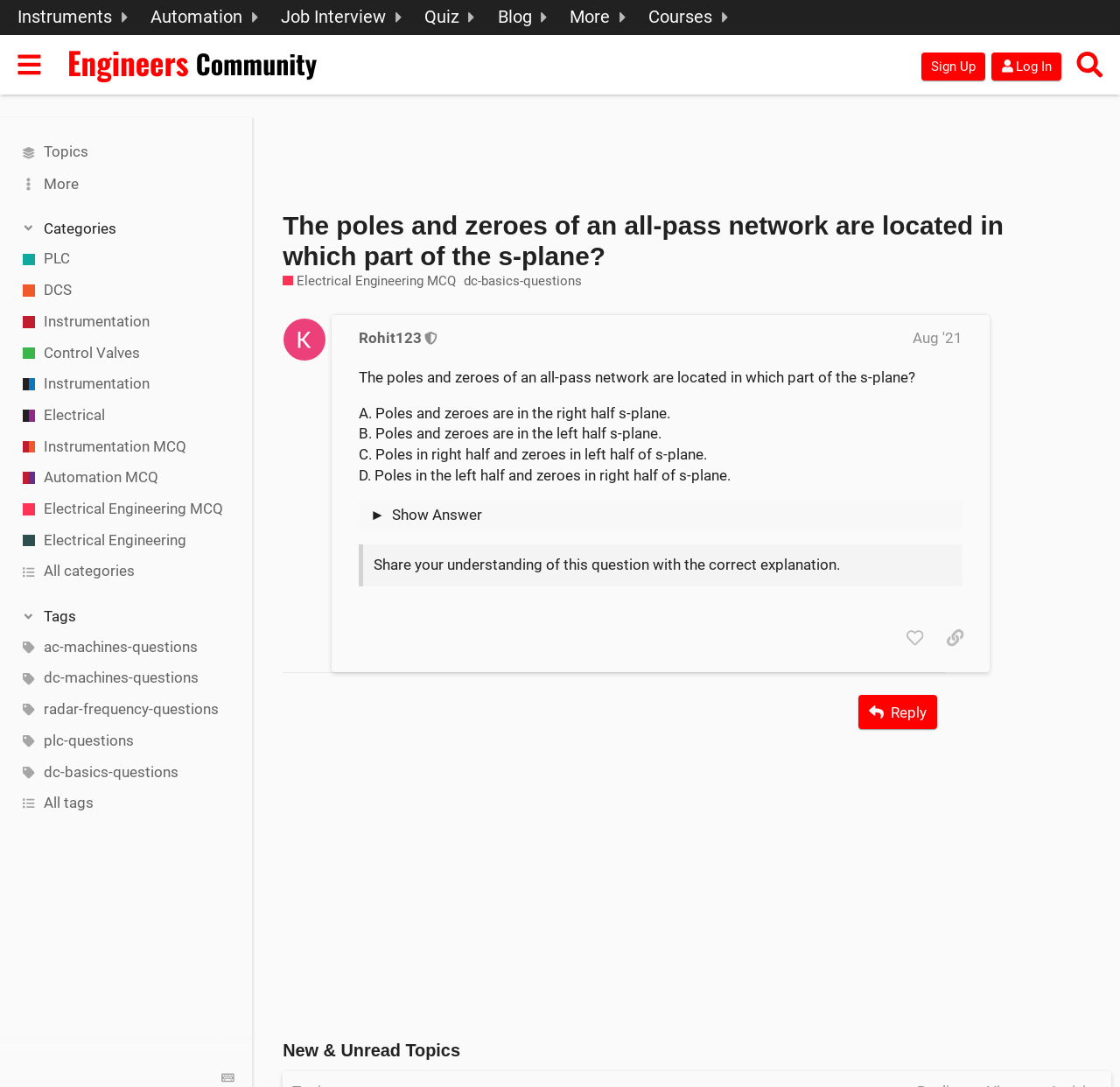What are the options for the multiple choice question?
Using the visual information, answer the question in a single word or phrase.

A, B, C, D